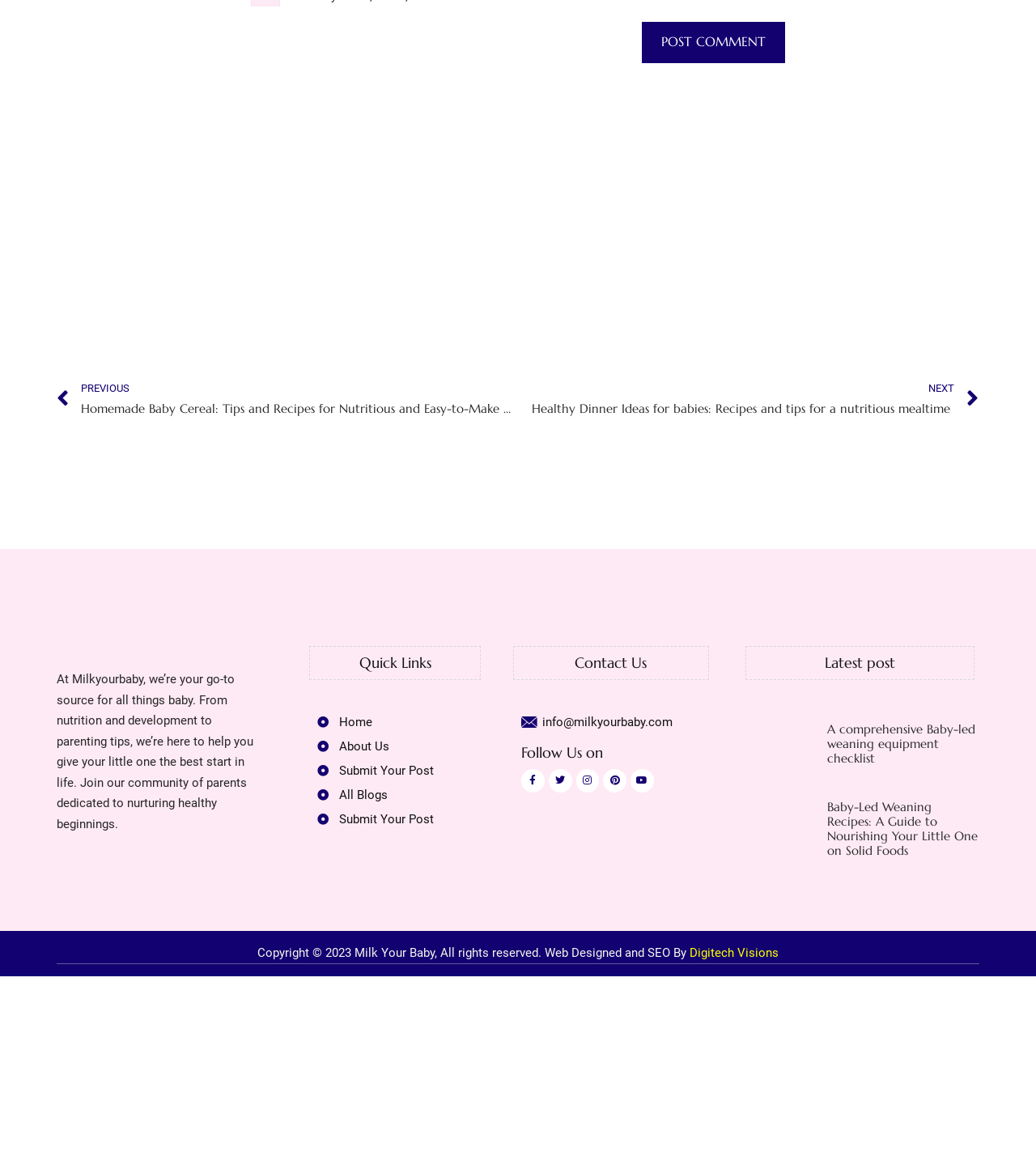Please identify the bounding box coordinates of the element's region that I should click in order to complete the following instruction: "Sort messages by date". The bounding box coordinates consist of four float numbers between 0 and 1, i.e., [left, top, right, bottom].

None